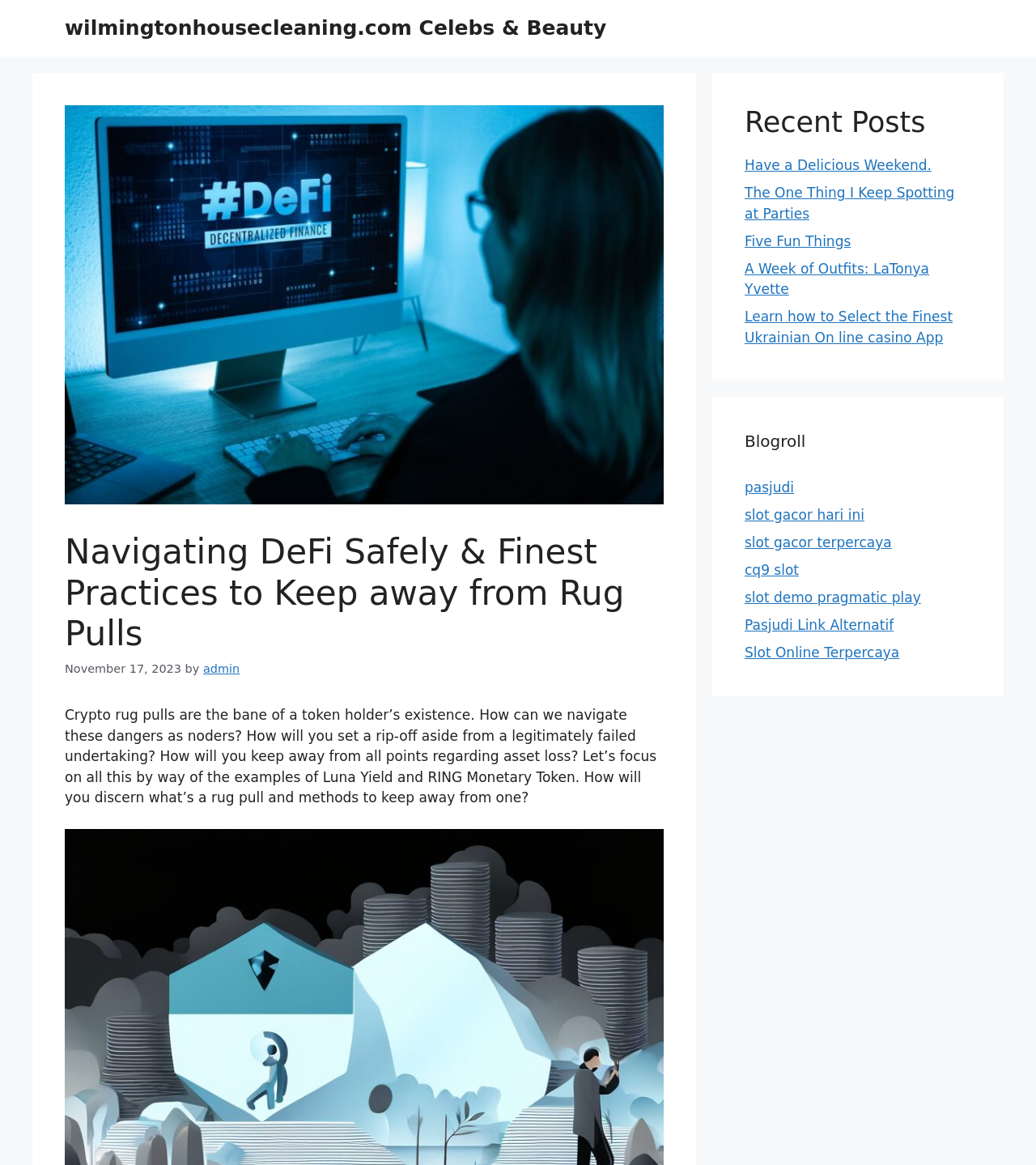Identify the bounding box coordinates of the section that should be clicked to achieve the task described: "Visit the Pasjudi Link Alternatif".

[0.719, 0.53, 0.863, 0.543]